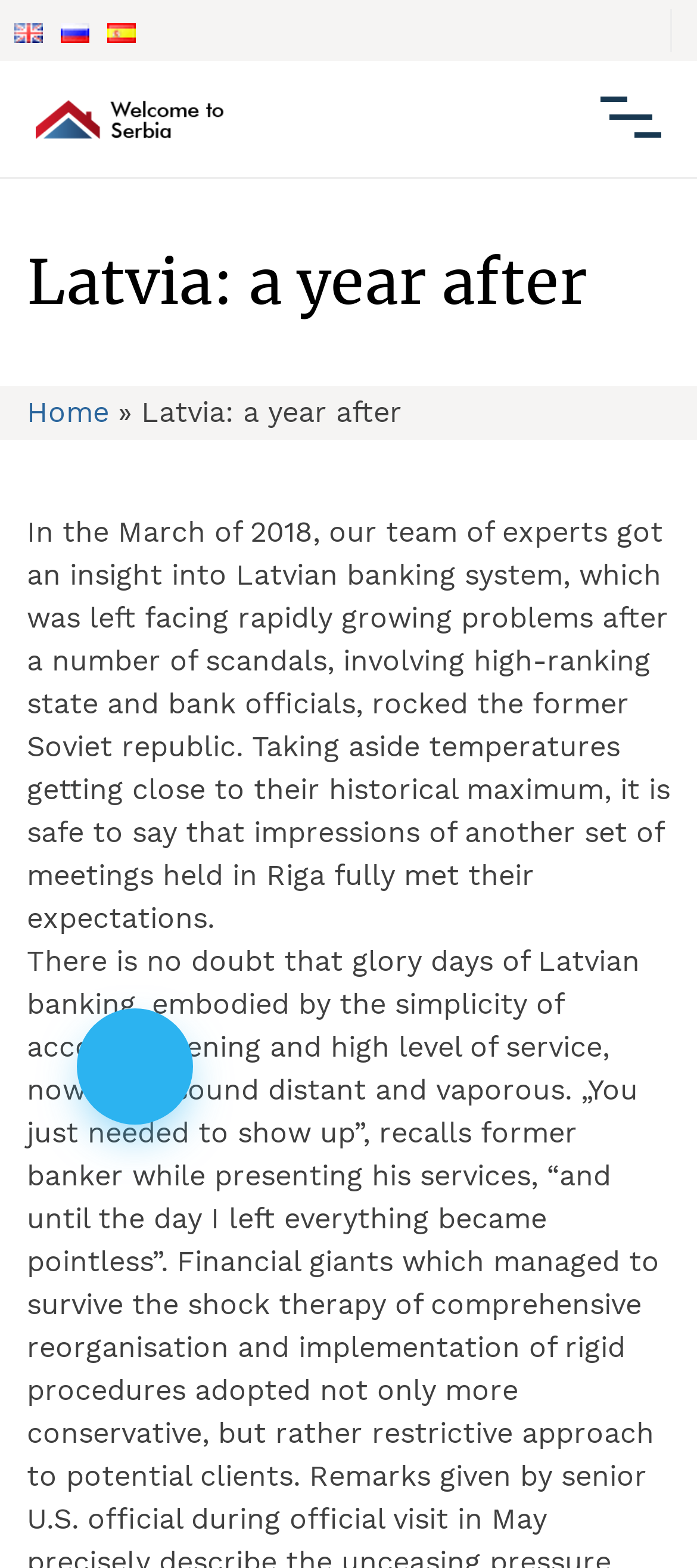Give the bounding box coordinates for the element described by: "Cookie Settings".

None